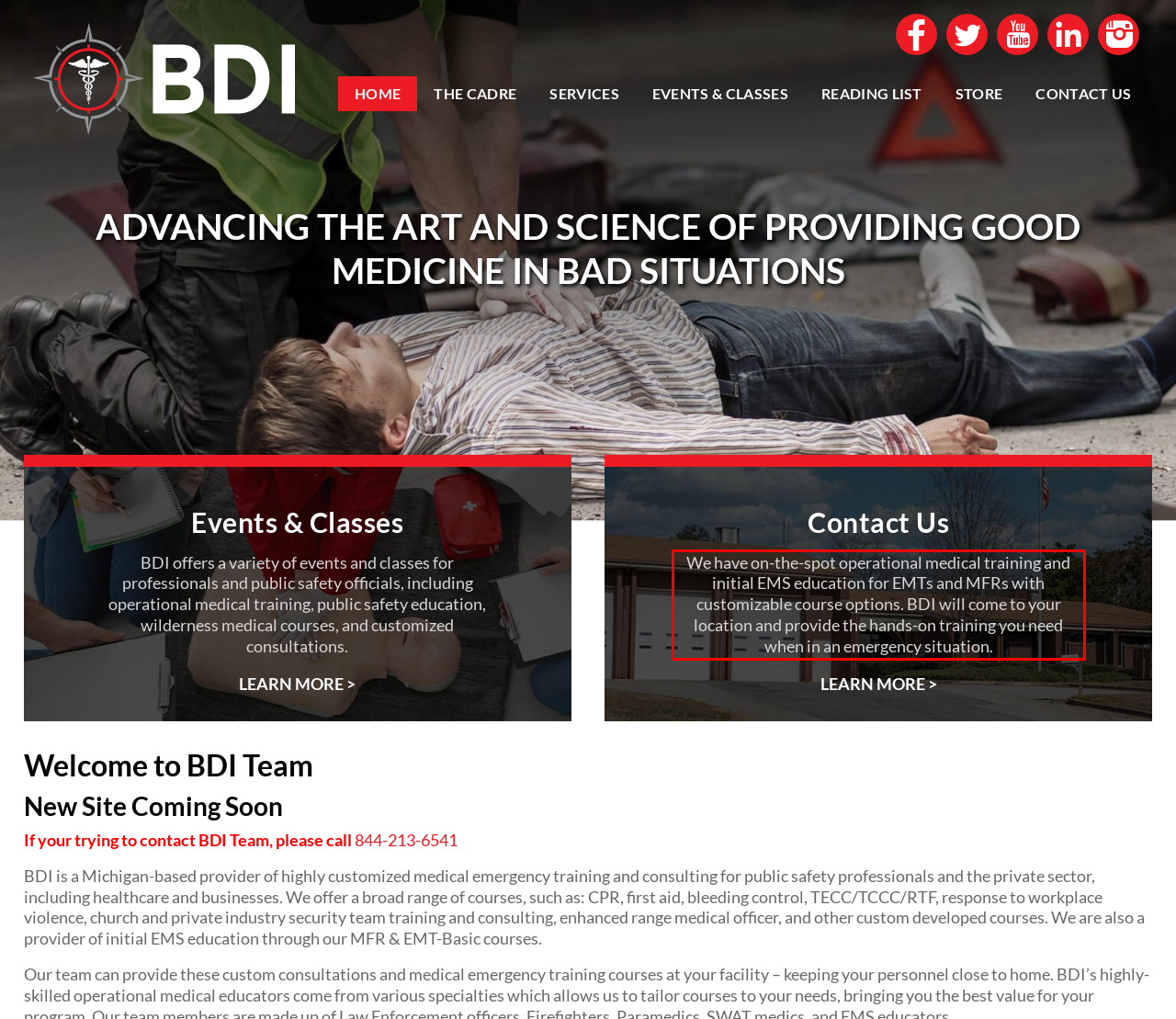Please analyze the provided webpage screenshot and perform OCR to extract the text content from the red rectangle bounding box.

We have on-the-spot operational medical training and initial EMS education for EMTs and MFRs with customizable course options. BDI will come to your location and provide the hands-on training you need when in an emergency situation.